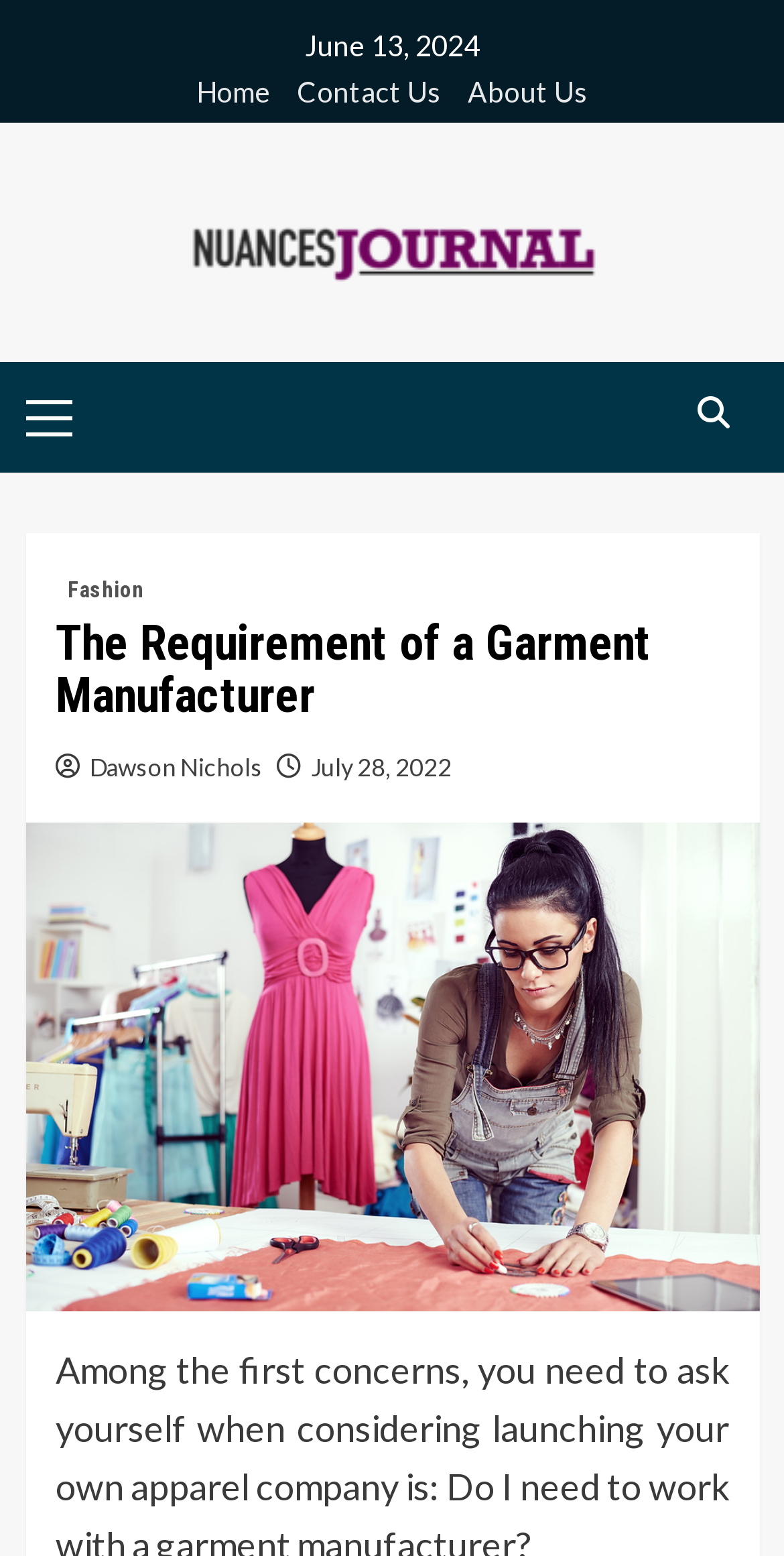What is the name of the author of the article?
Refer to the image and provide a one-word or short phrase answer.

Dawson Nichols